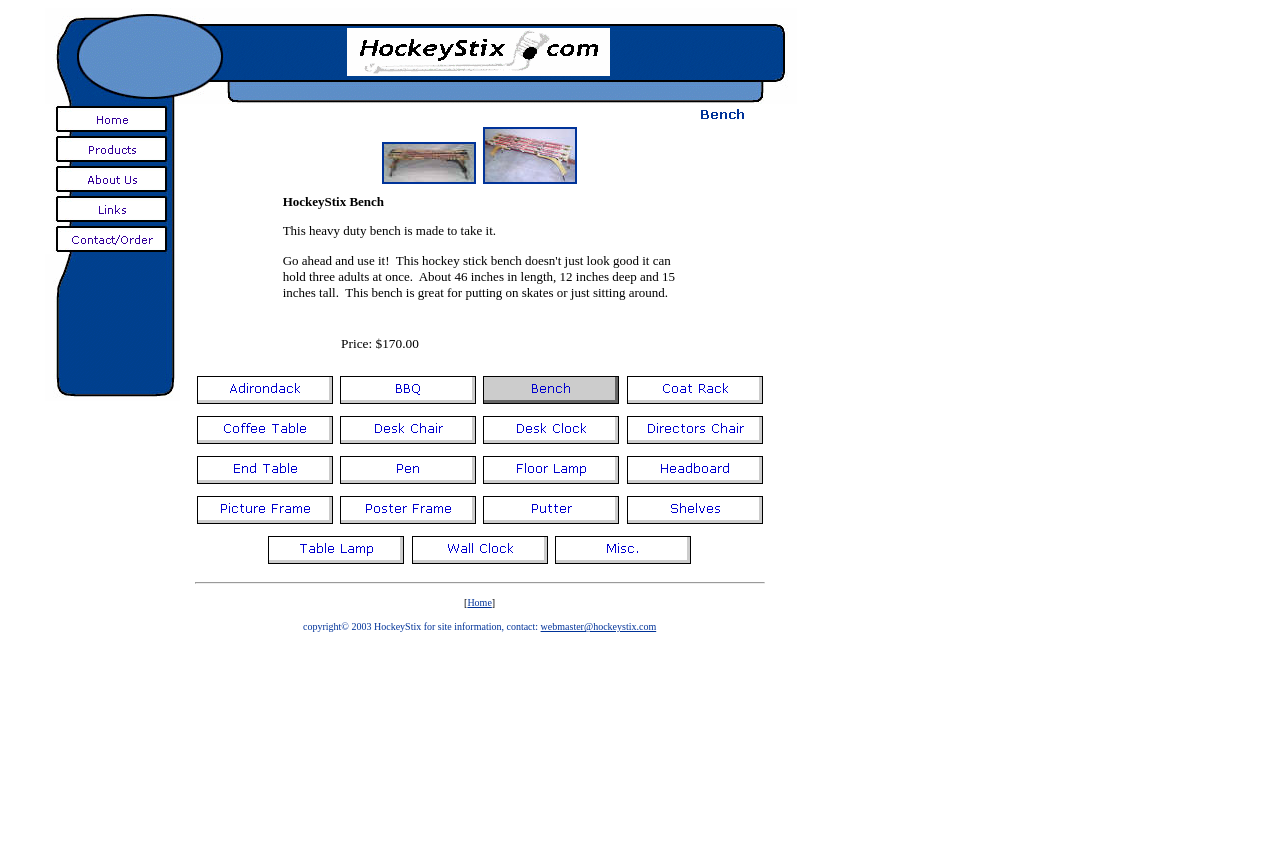What is the length of the Hockey Stick Bench?
Look at the image and answer the question using a single word or phrase.

46 inches